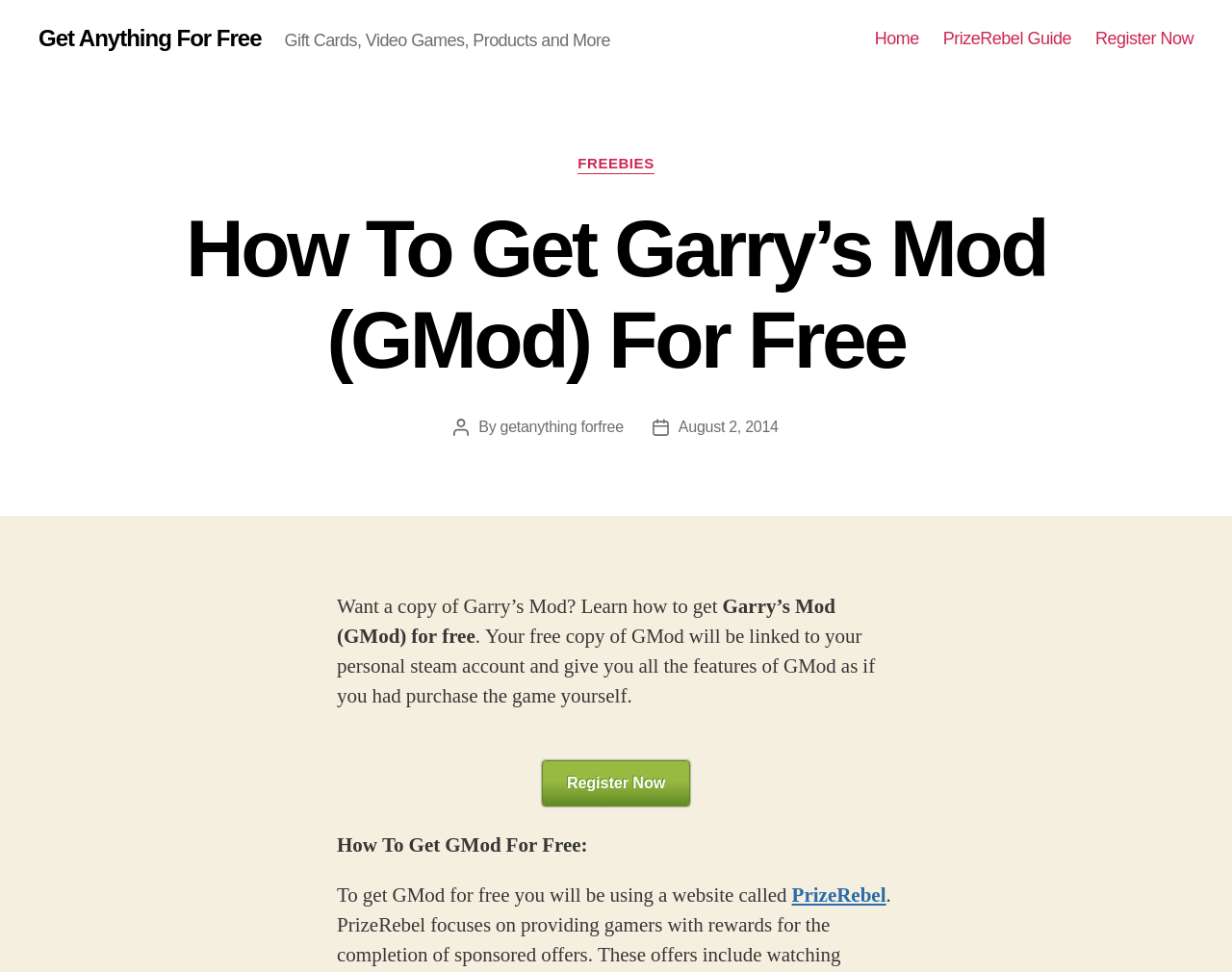Pinpoint the bounding box coordinates of the area that must be clicked to complete this instruction: "Click on the 'Register Now' button".

[0.44, 0.782, 0.56, 0.83]